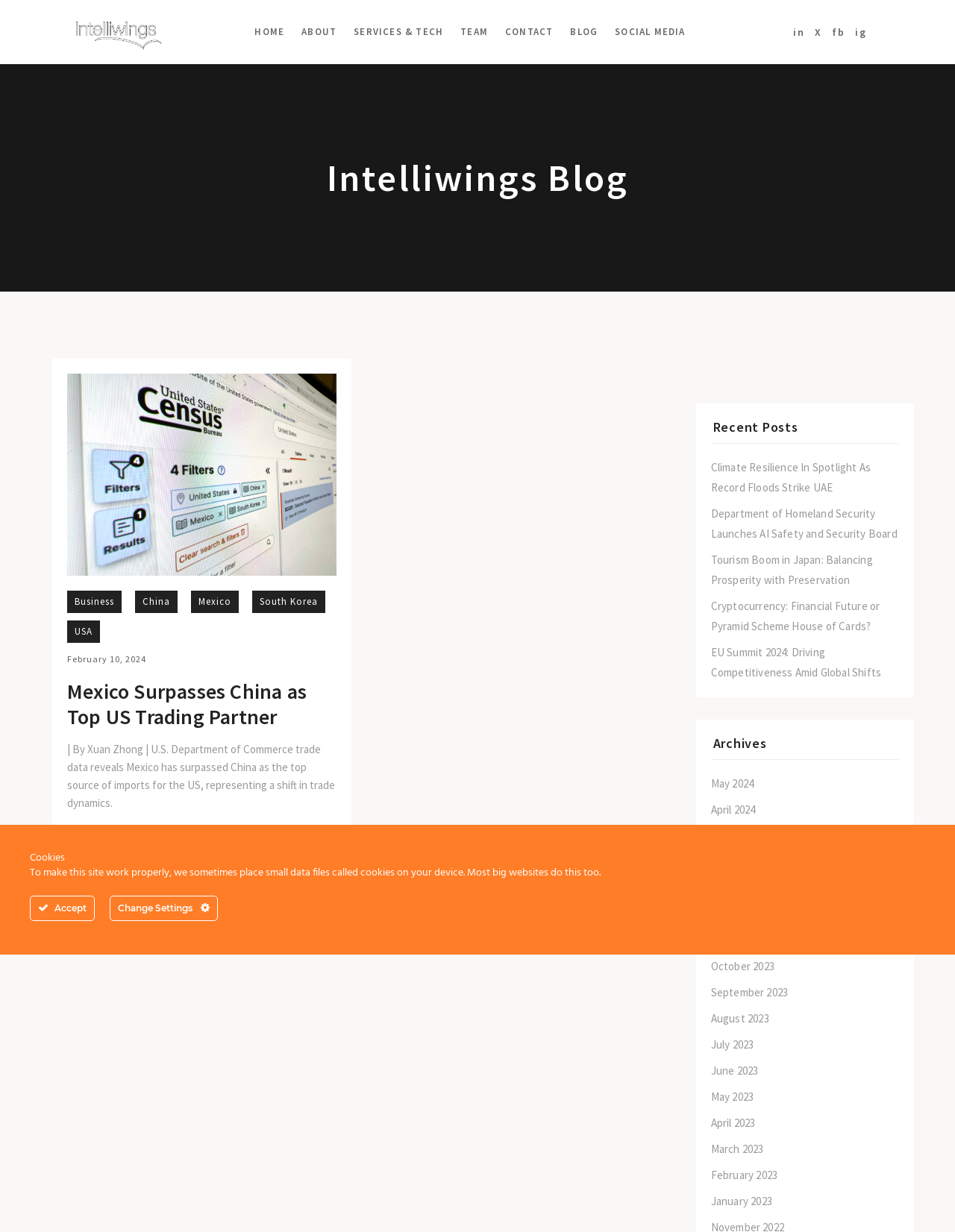Locate the bounding box coordinates of the clickable element to fulfill the following instruction: "Click on HOME". Provide the coordinates as four float numbers between 0 and 1 in the format [left, top, right, bottom].

[0.267, 0.018, 0.298, 0.034]